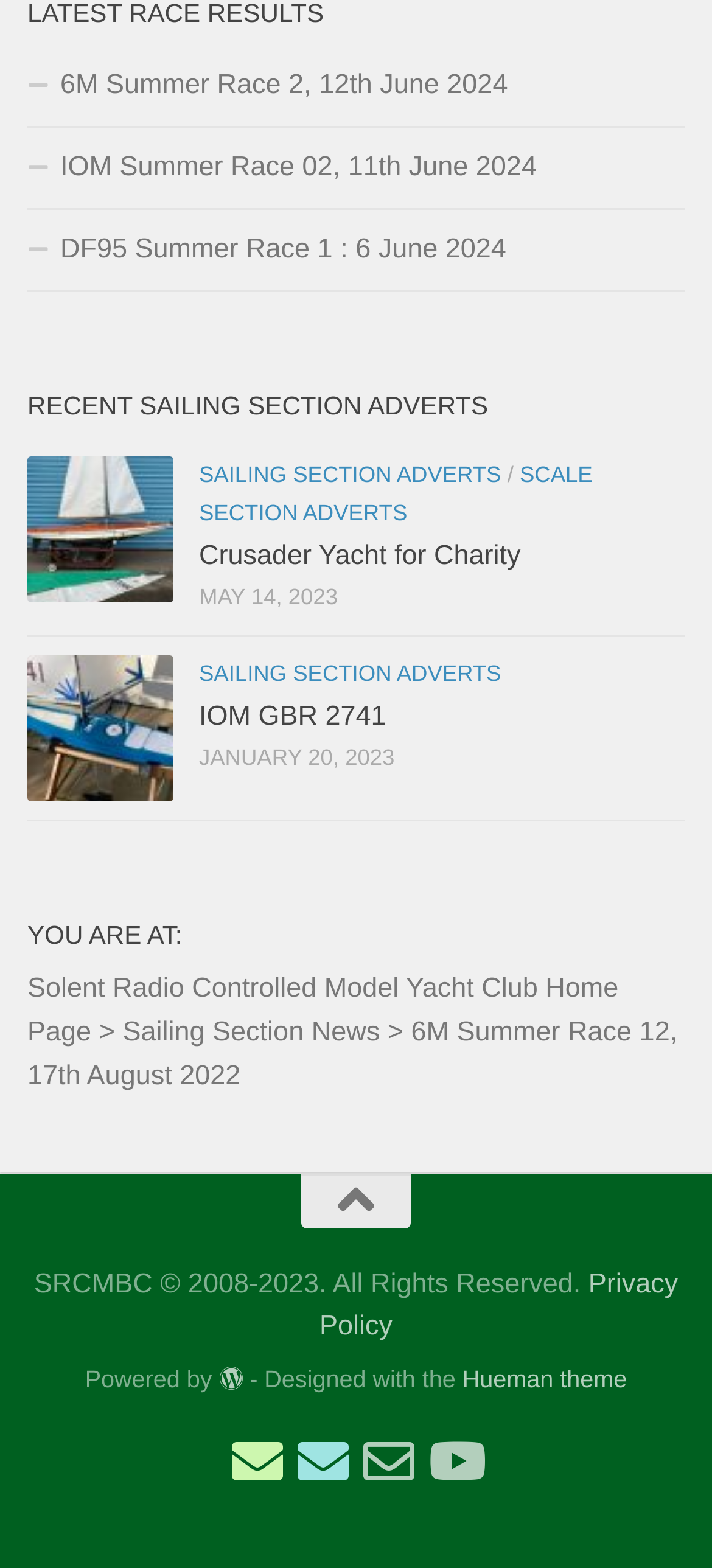Determine the bounding box coordinates of the clickable region to execute the instruction: "Read about Crusader Yacht for Charity". The coordinates should be four float numbers between 0 and 1, denoted as [left, top, right, bottom].

[0.279, 0.345, 0.731, 0.365]